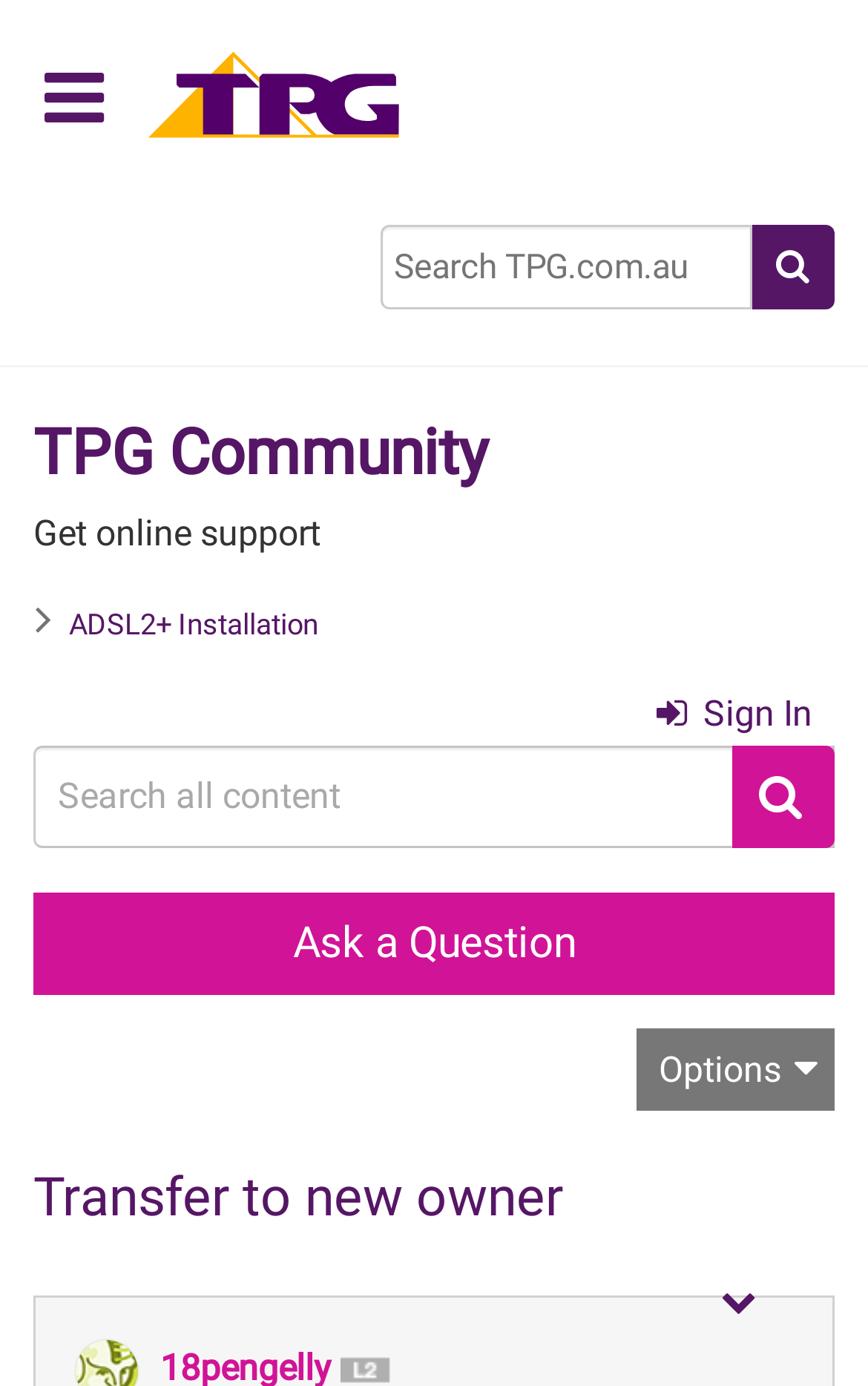Locate the bounding box coordinates of the element's region that should be clicked to carry out the following instruction: "Click the search button". The coordinates need to be four float numbers between 0 and 1, i.e., [left, top, right, bottom].

[0.867, 0.161, 0.962, 0.223]